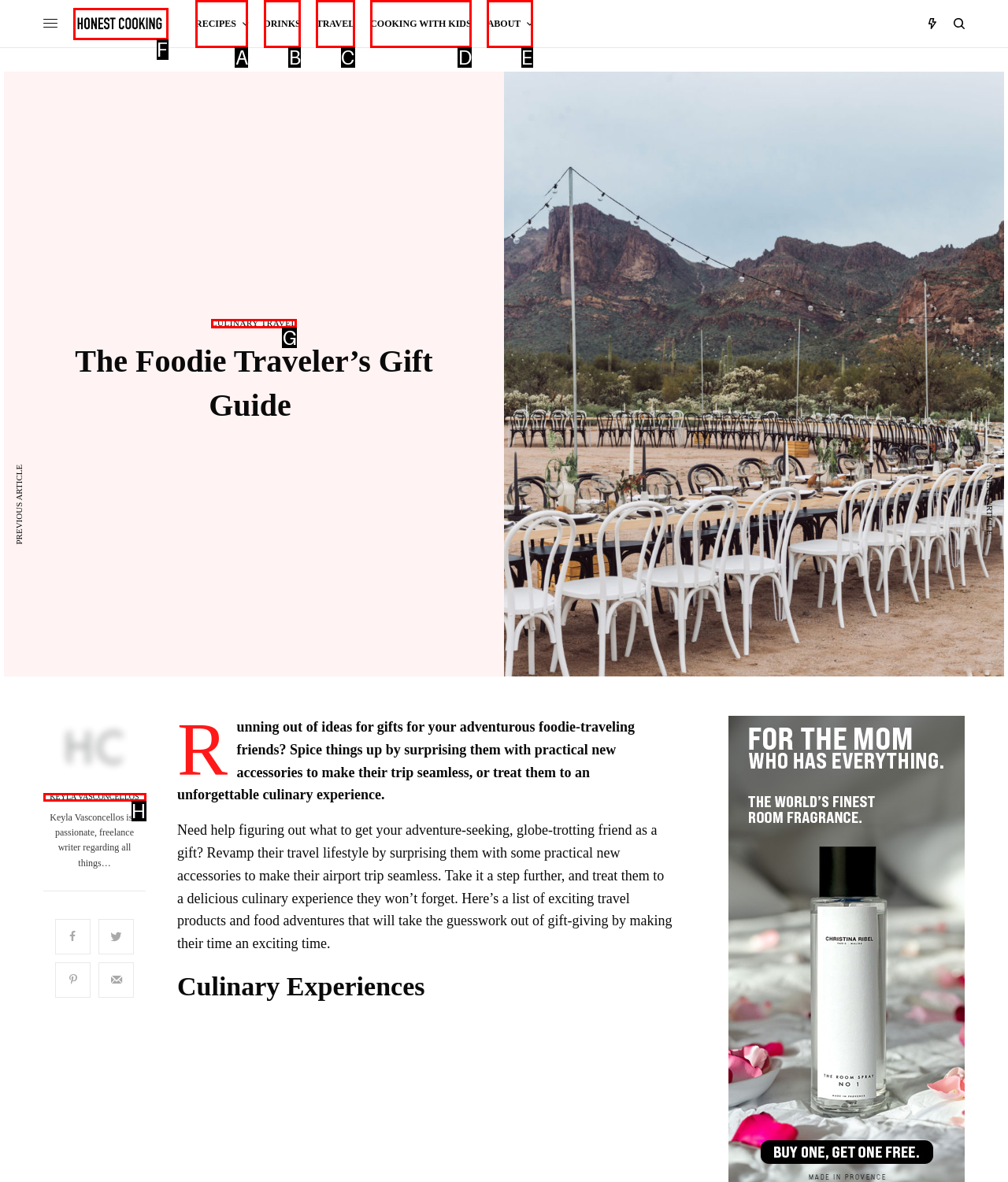For the task: Browse 'RECIPES', tell me the letter of the option you should click. Answer with the letter alone.

A